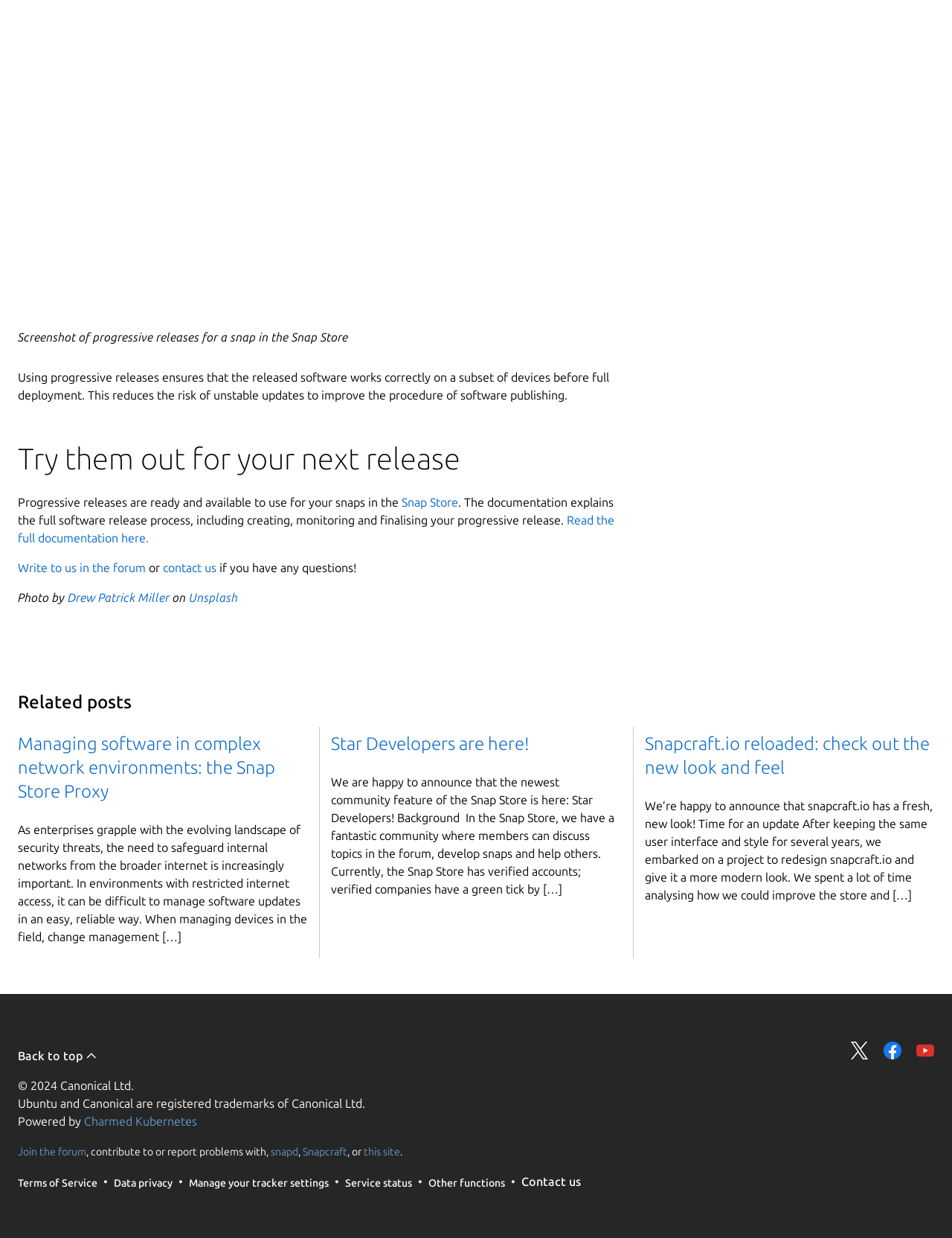Provide the bounding box coordinates for the area that should be clicked to complete the instruction: "Write to us in the forum".

[0.019, 0.453, 0.153, 0.464]